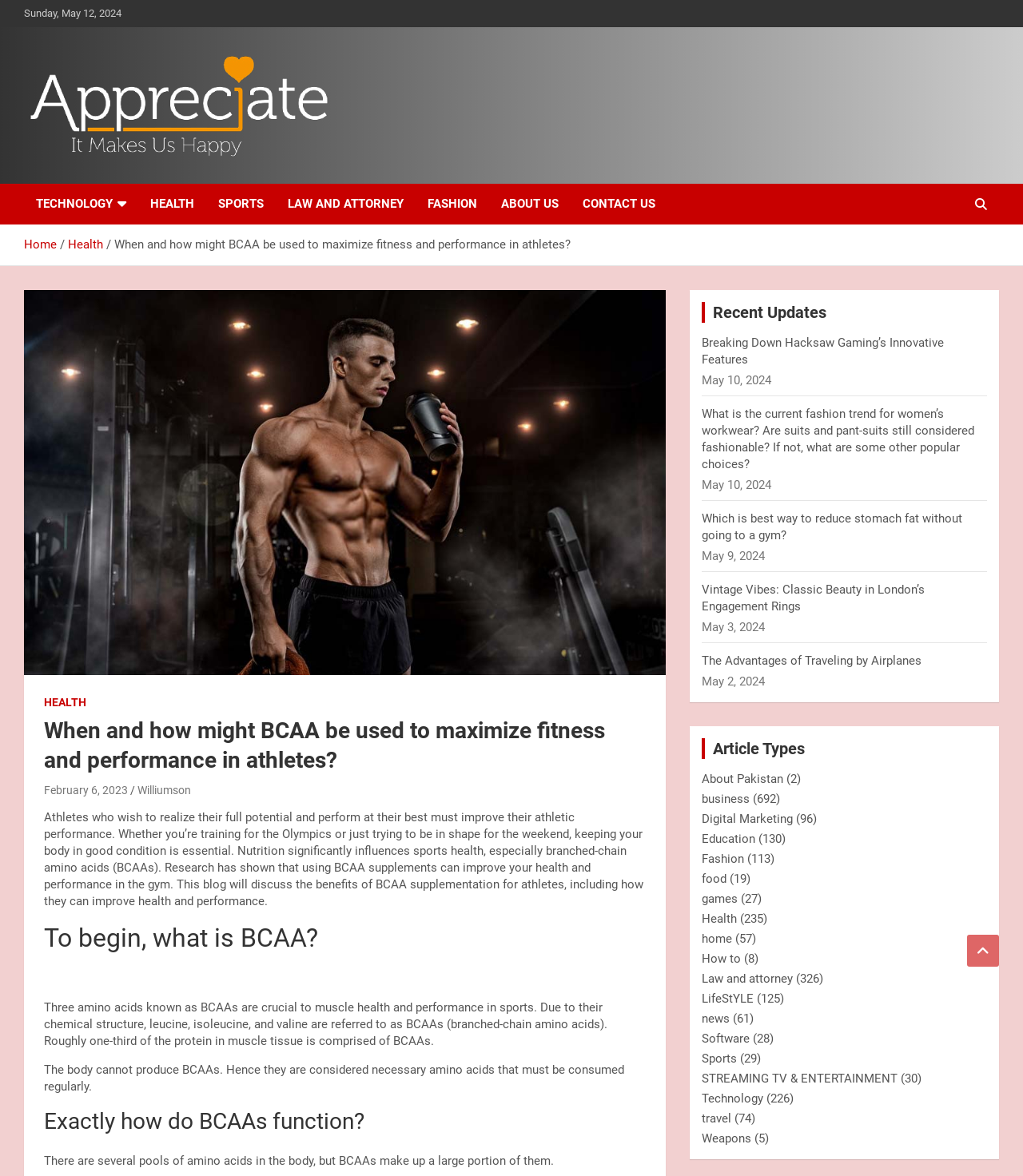Elaborate on the information and visuals displayed on the webpage.

This webpage appears to be a blog or article page focused on health and fitness, specifically discussing the benefits of BCAA (branched-chain amino acid) supplements for athletes. 

At the top of the page, there is a date "Sunday, May 12, 2024" and a link "Make & Appreciate" with an accompanying image. Below this, there is a heading "Make & Appreciate" and a brief description of the website, which covers various topics including technology, fashion, health, sports, and law.

Underneath, there are several links to different categories, including technology, health, sports, law and attorney, fashion, and about us. 

The main content of the page is divided into sections, starting with a heading "When and how might BCAA be used to maximize fitness and performance in athletes?" followed by a brief introduction to the importance of nutrition for athletes. 

The article then delves into the benefits of BCAA supplements, explaining what BCAAs are, how they function, and their importance for muscle health and performance. 

On the right side of the page, there are several links to recent updates, including articles on gaming, fashion, and travel. Below this, there is a section titled "Article Types" with links to various categories, including business, digital marketing, education, and more.